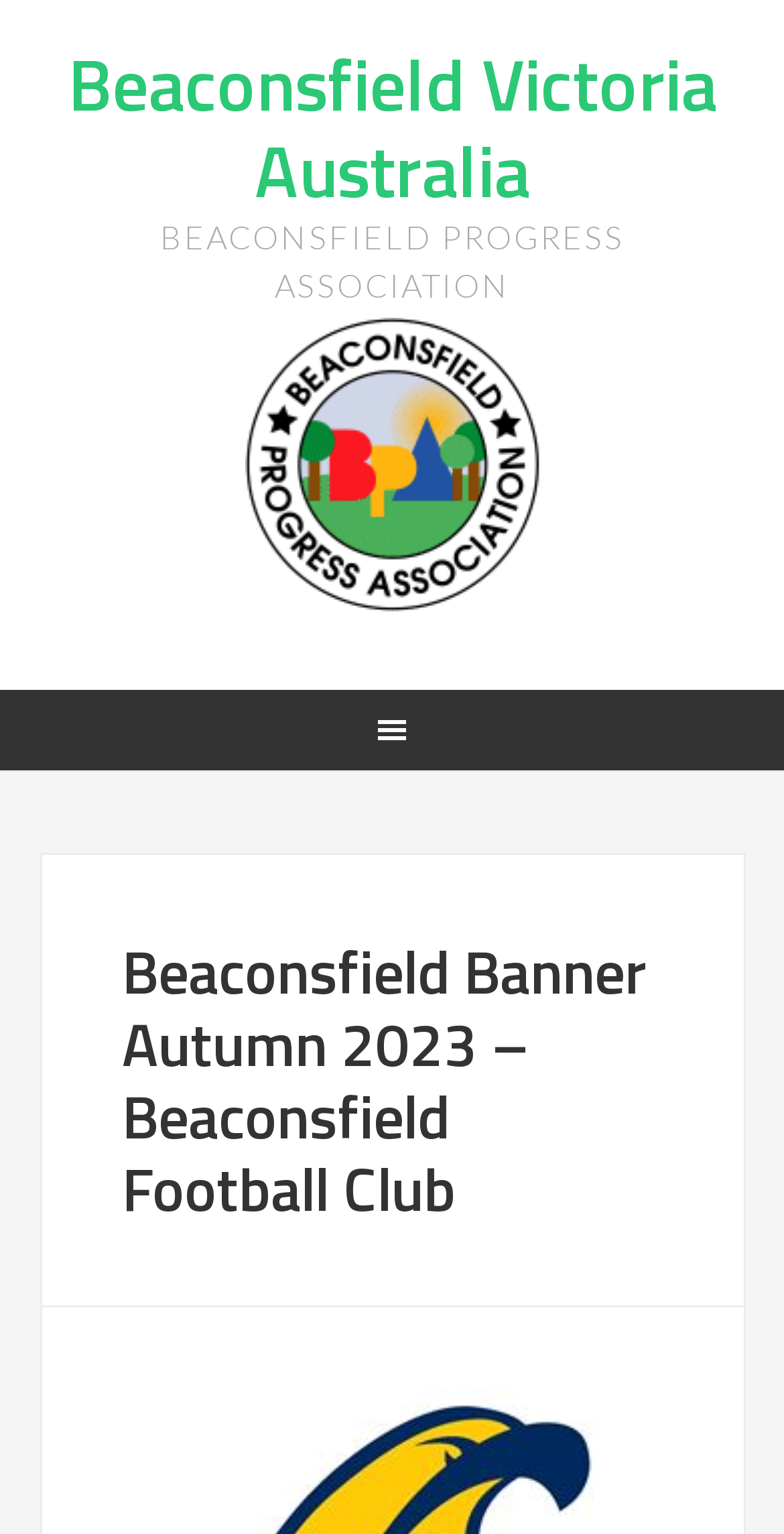Please provide a brief answer to the following inquiry using a single word or phrase:
What is the name of the football club?

Beaconsfield Football Club